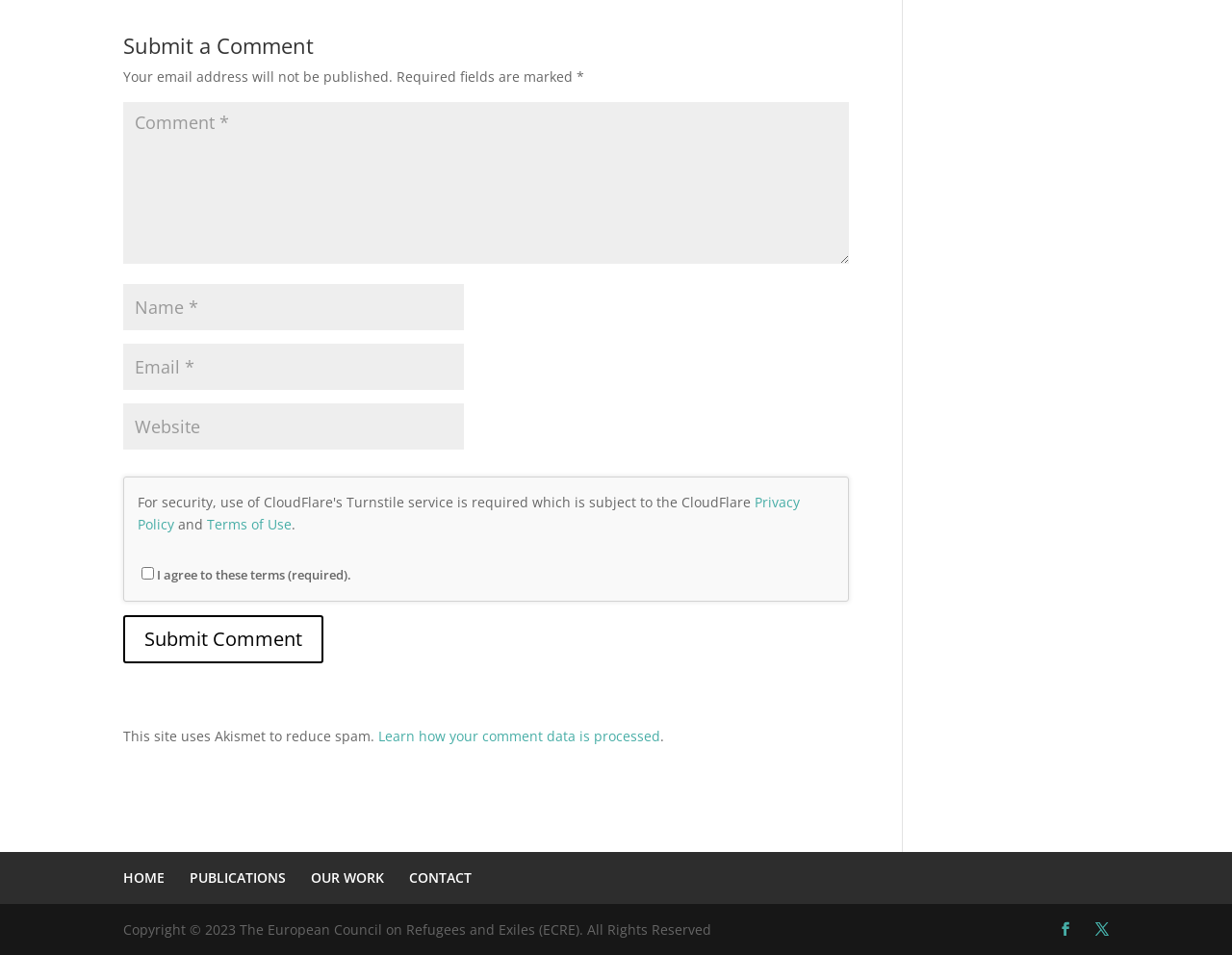Can you find the bounding box coordinates for the element that needs to be clicked to execute this instruction: "Go to the home page"? The coordinates should be given as four float numbers between 0 and 1, i.e., [left, top, right, bottom].

[0.1, 0.909, 0.134, 0.928]